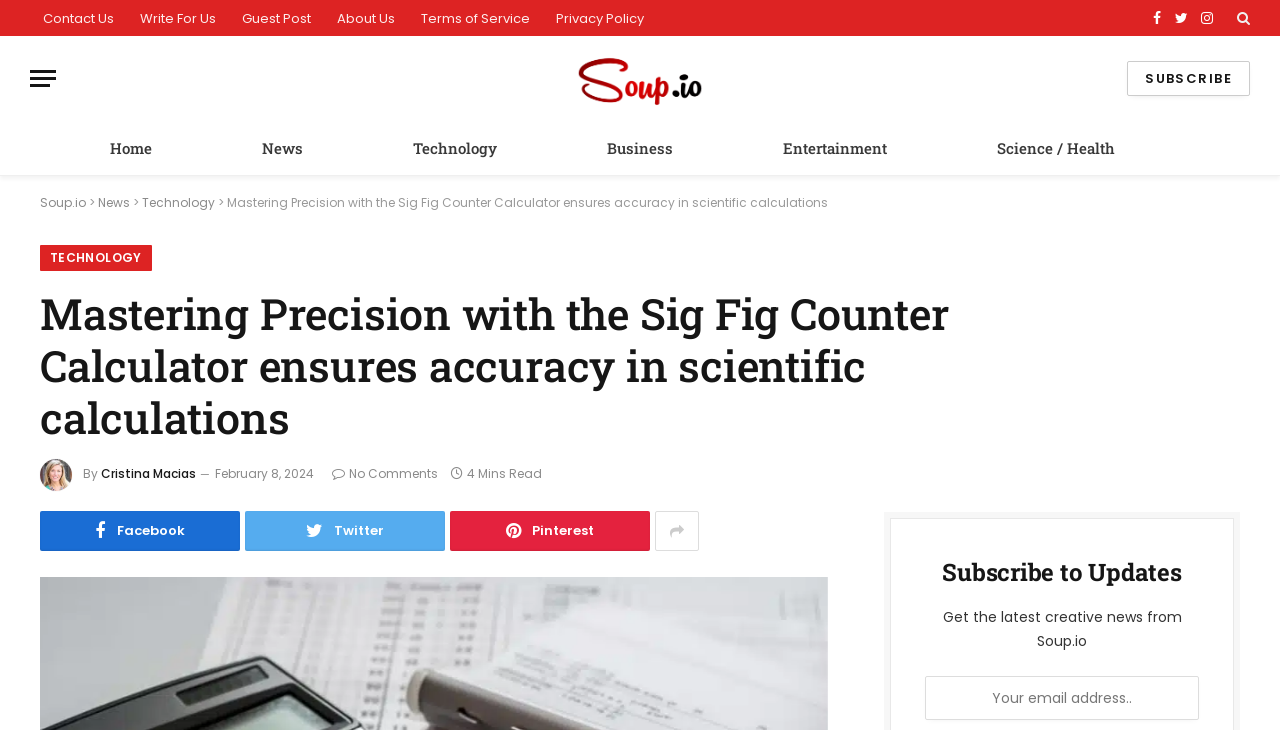Determine the bounding box coordinates of the element's region needed to click to follow the instruction: "Click on the 'About Us' link". Provide these coordinates as four float numbers between 0 and 1, formatted as [left, top, right, bottom].

[0.253, 0.0, 0.319, 0.049]